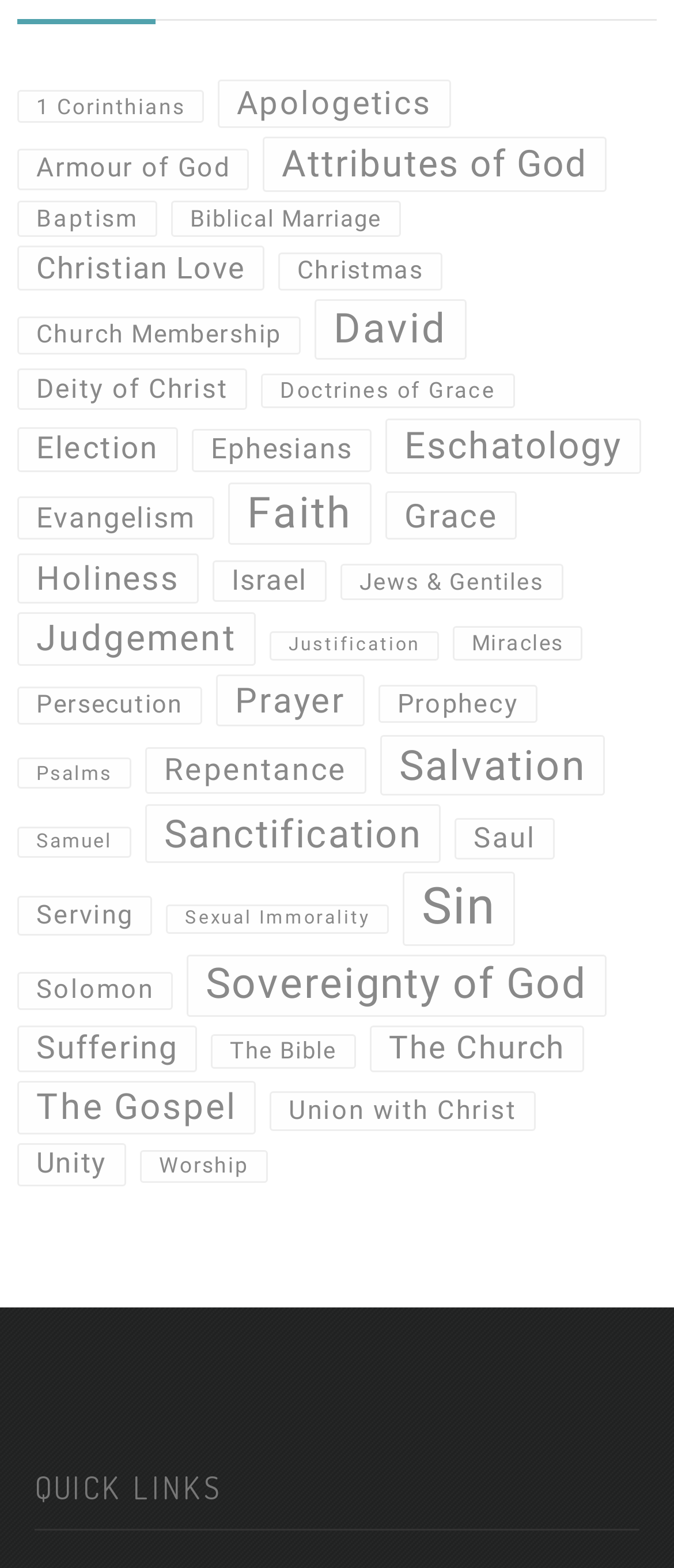Pinpoint the bounding box coordinates of the clickable element to carry out the following instruction: "Click on the link '1 Corinthians'."

[0.026, 0.058, 0.303, 0.079]